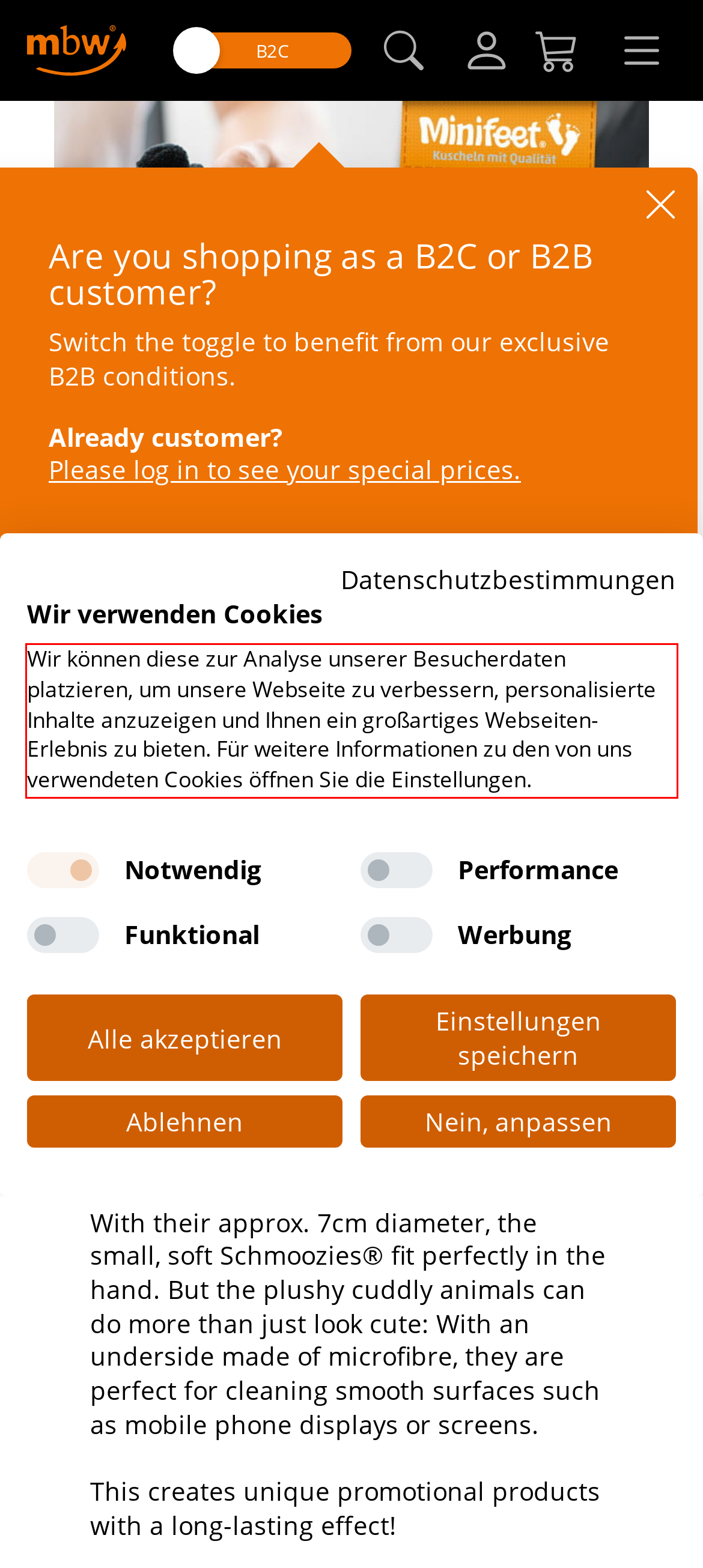The screenshot provided shows a webpage with a red bounding box. Apply OCR to the text within this red bounding box and provide the extracted content.

Wir können diese zur Analyse unserer Besucherdaten platzieren, um unsere Webseite zu verbessern, personalisierte Inhalte anzuzeigen und Ihnen ein großartiges Webseiten-Erlebnis zu bieten. Für weitere Informationen zu den von uns verwendeten Cookies öffnen Sie die Einstellungen.